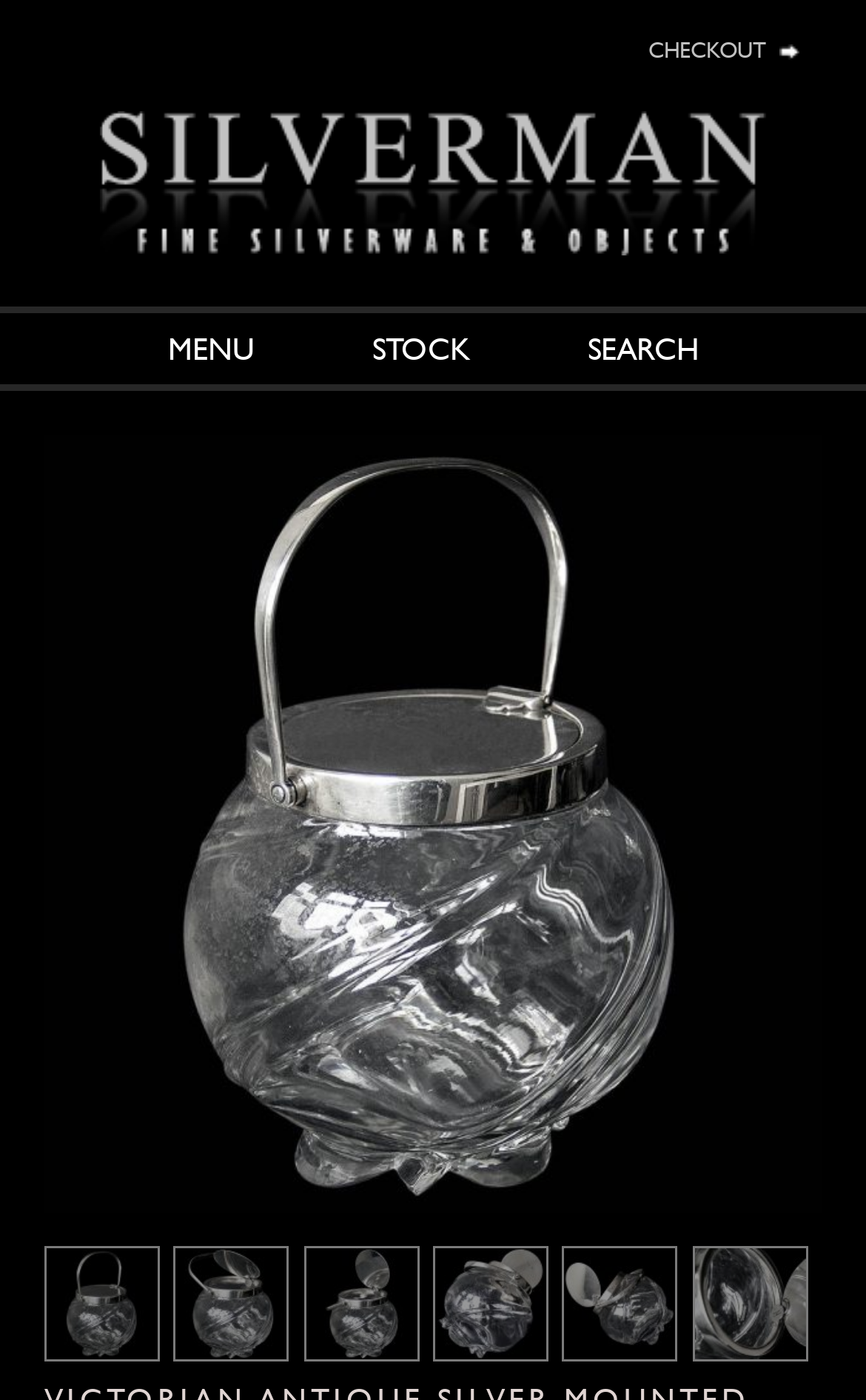How many main navigation links are there?
Offer a detailed and full explanation in response to the question.

I found three links with distinct text: 'MENU', 'STOCK', and 'SEARCH', which are likely to be the main navigation links.